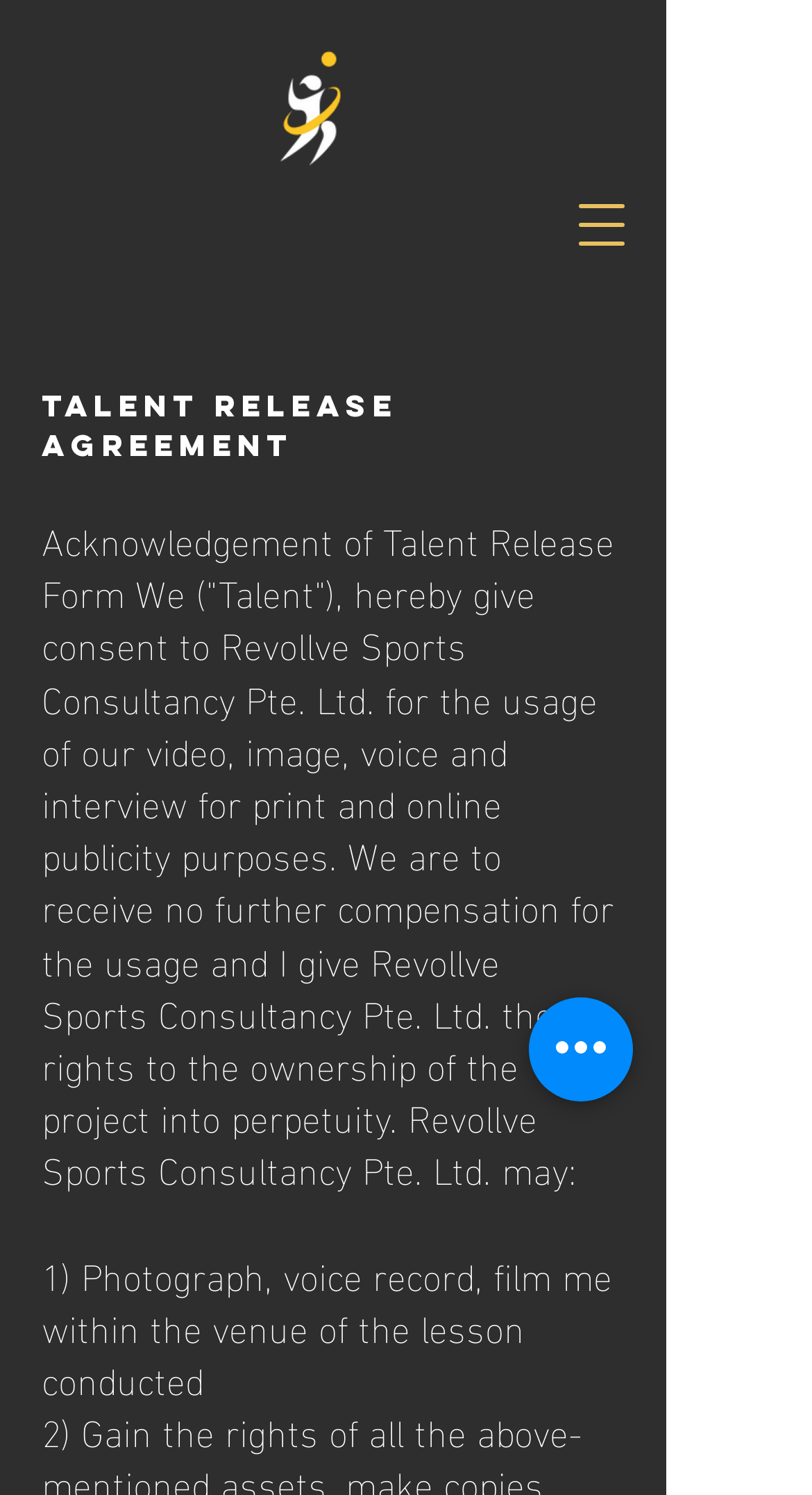Find the coordinates for the bounding box of the element with this description: "aria-label="Open navigation menu"".

[0.677, 0.116, 0.805, 0.185]